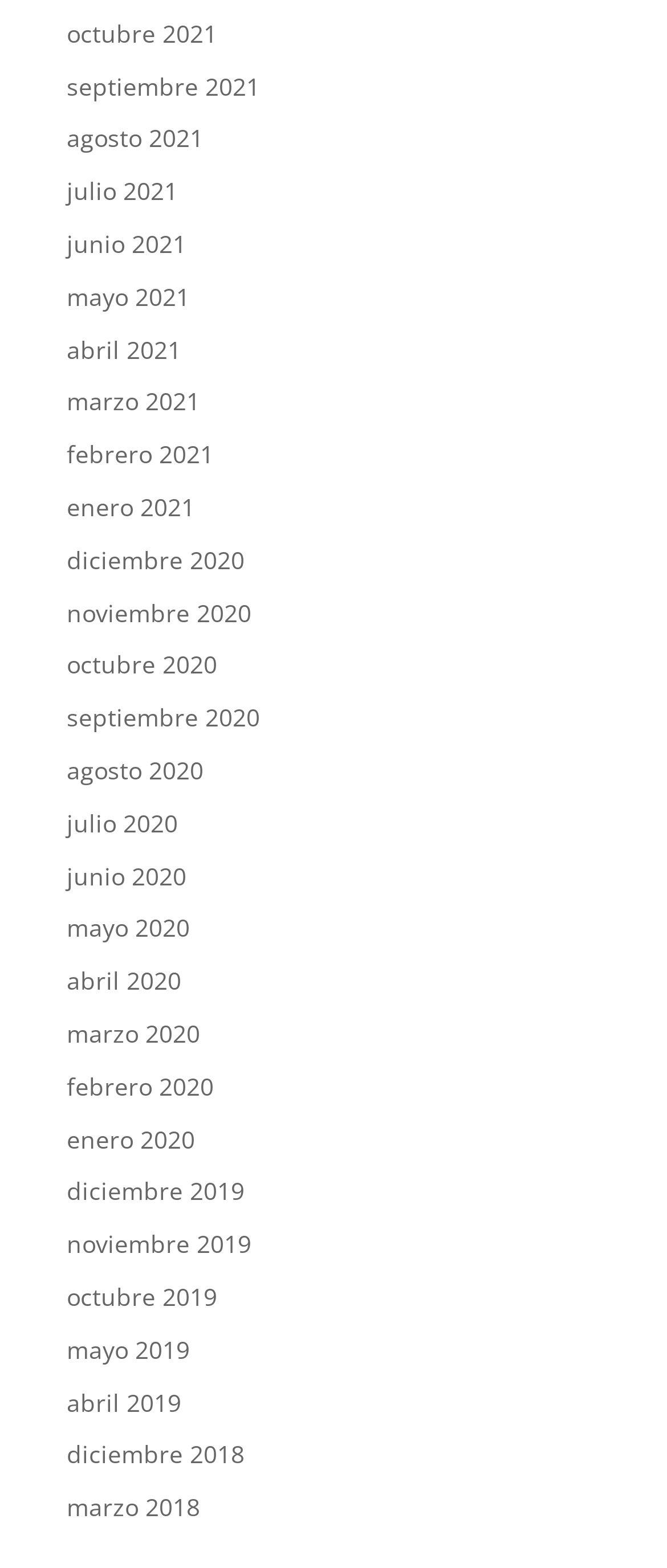How many months are listed on the webpage?
Carefully examine the image and provide a detailed answer to the question.

I counted the number of link elements with month names, and there are 24 of them, ranging from octubre 2021 to diciembre 2018.